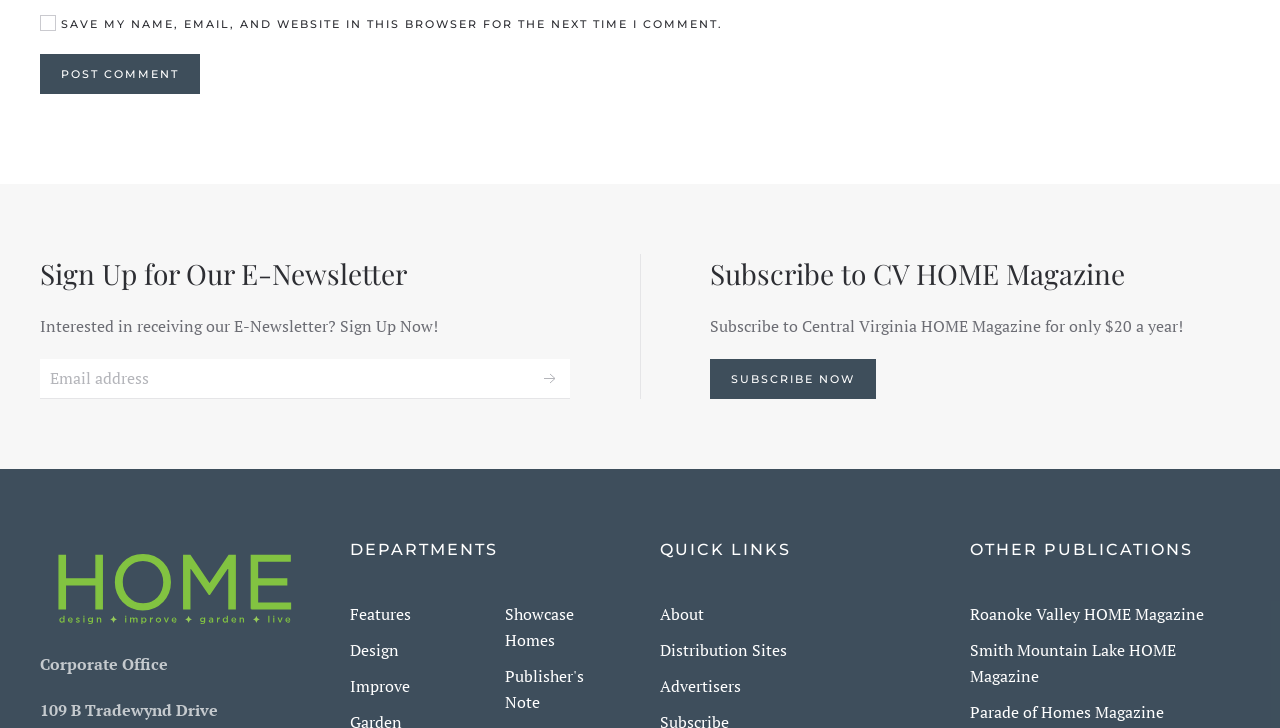Given the description of the UI element: "Features", predict the bounding box coordinates in the form of [left, top, right, bottom], with each value being a float between 0 and 1.

[0.273, 0.826, 0.363, 0.862]